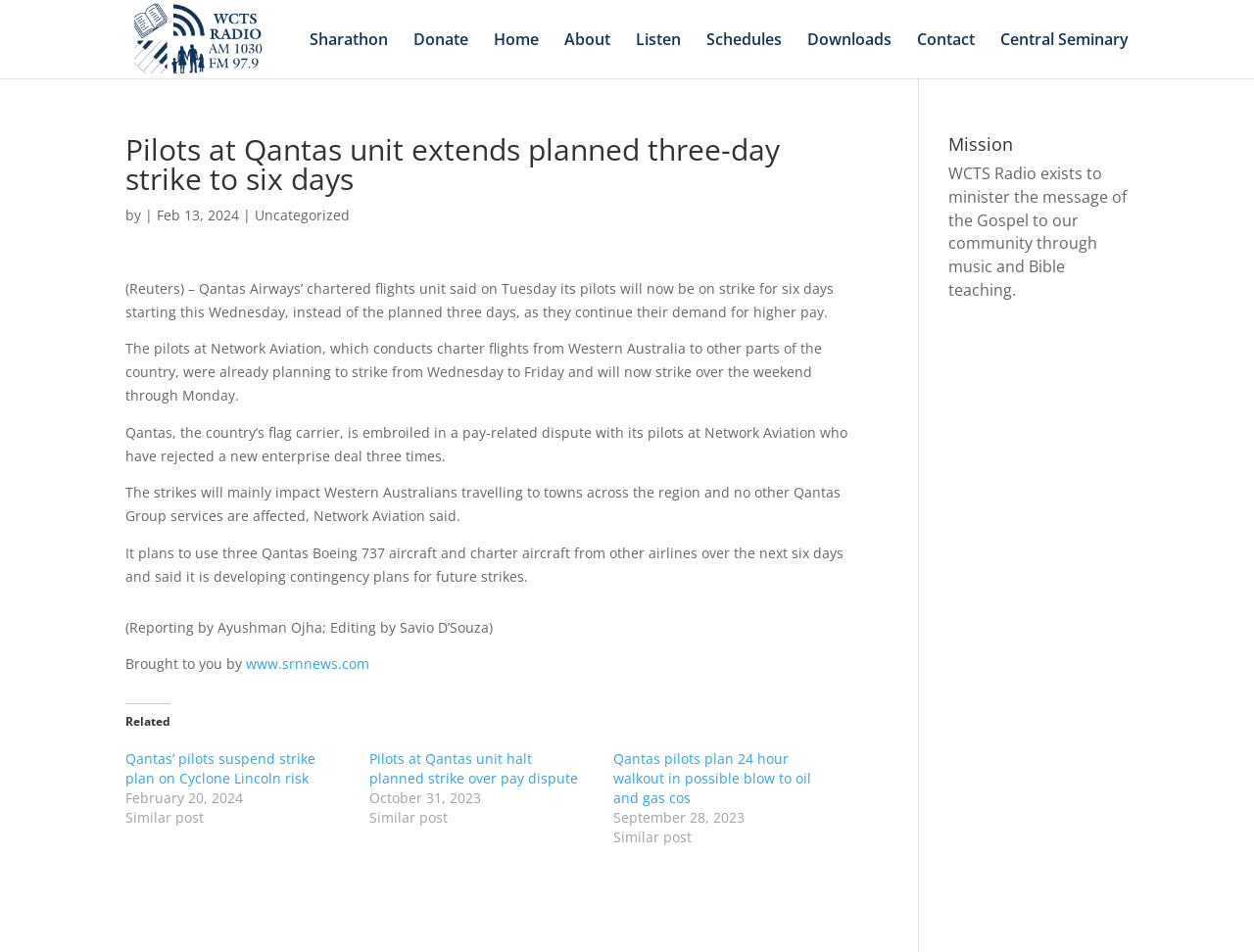Identify and provide the main heading of the webpage.

Pilots at Qantas unit extends planned three-day strike to six days